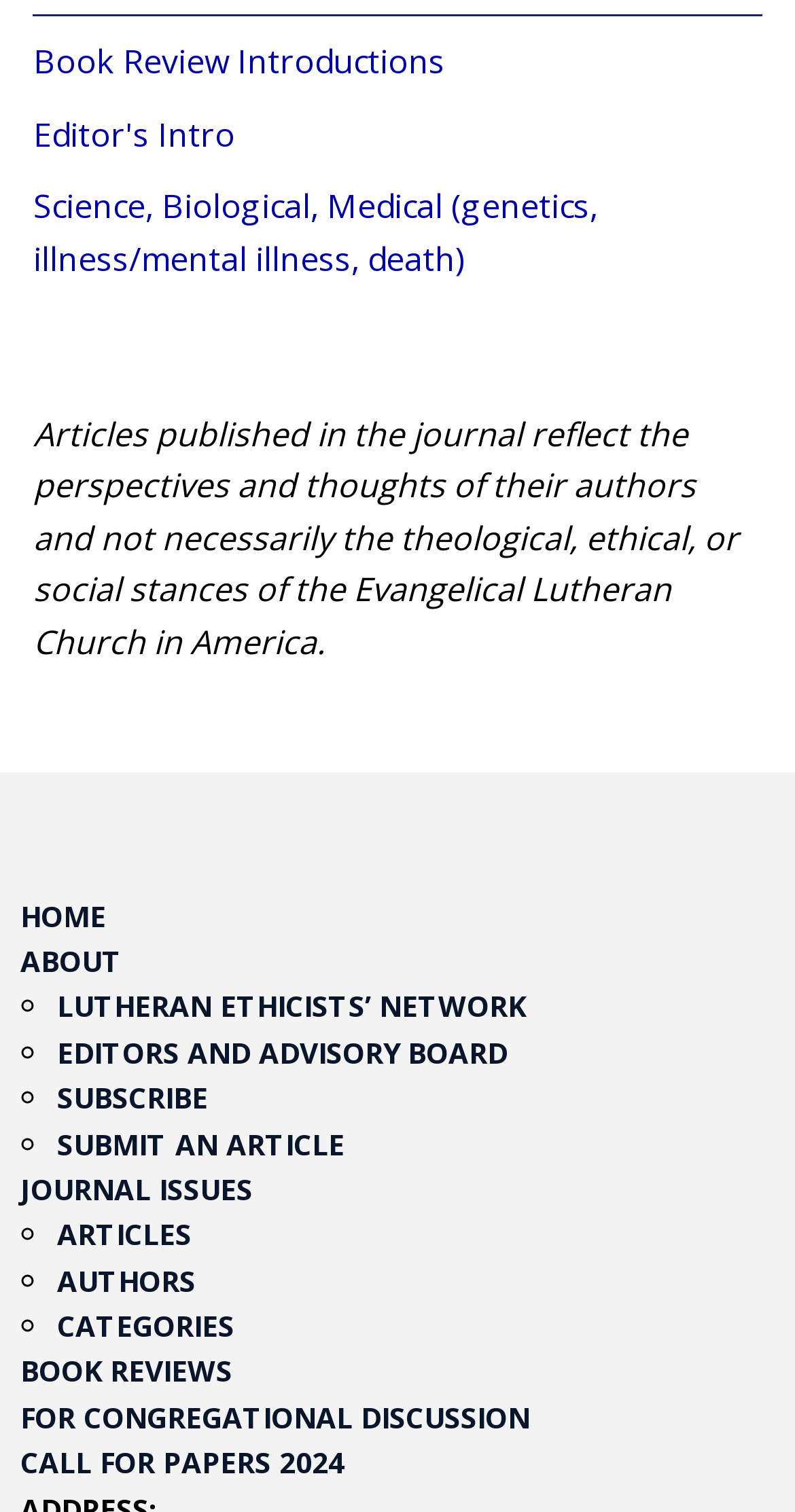How many main categories are listed on the website?
Using the visual information, answer the question in a single word or phrase.

9